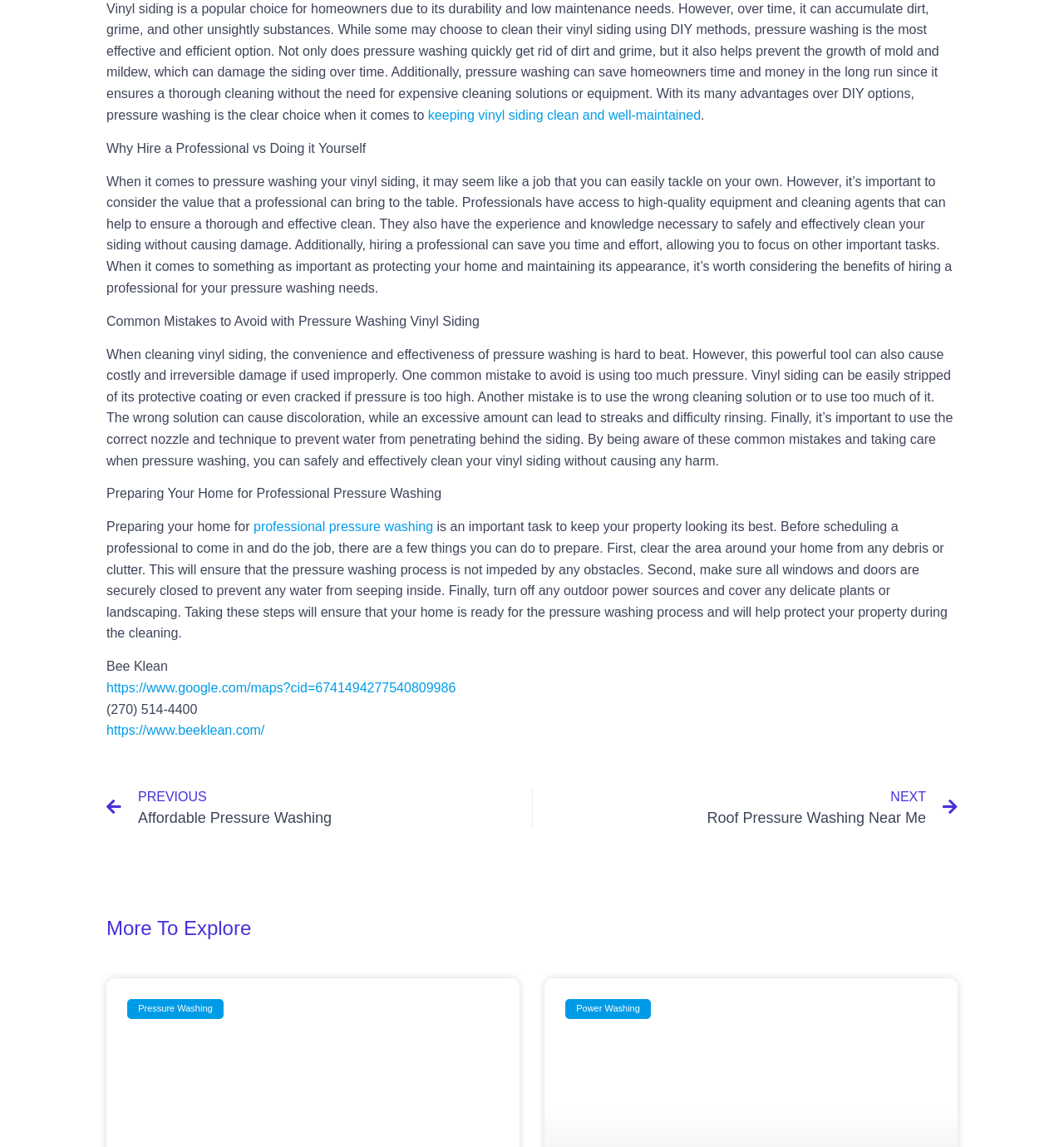From the image, can you give a detailed response to the question below:
What is a common mistake to avoid when pressure washing vinyl siding?

According to the webpage, using too much pressure is a common mistake to avoid when pressure washing vinyl siding, as it can strip the siding of its protective coating or even crack it.